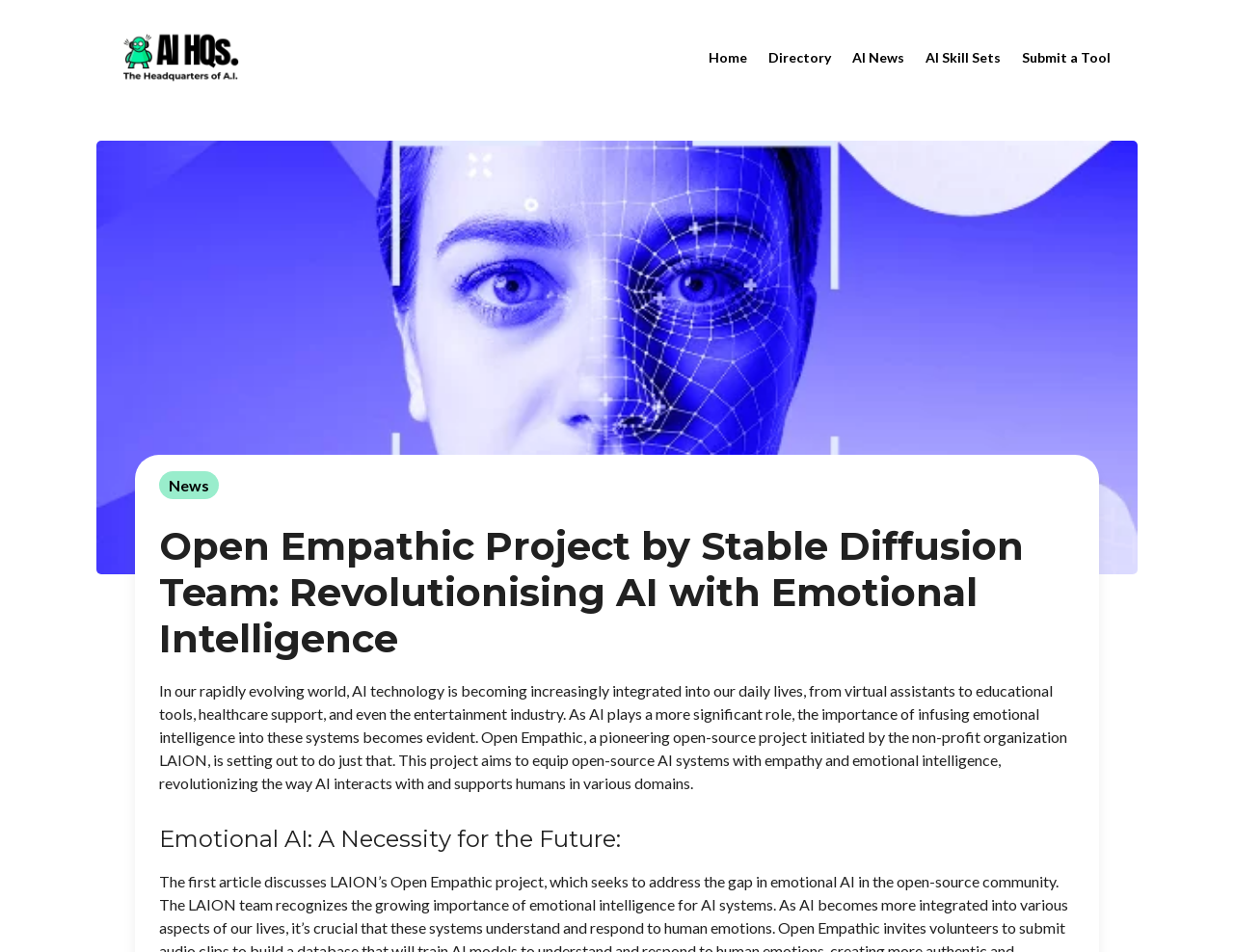What is the theme of the image on the webpage?
Please use the image to provide an in-depth answer to the question.

The image on the webpage has a caption with hashtags #EmotionalAI, #EmpatheticAI, #InclusiveAI, #EthicalAI, #OpenAI, #LAION, #NonProfit, indicating that the theme of the image is related to Emotional AI.